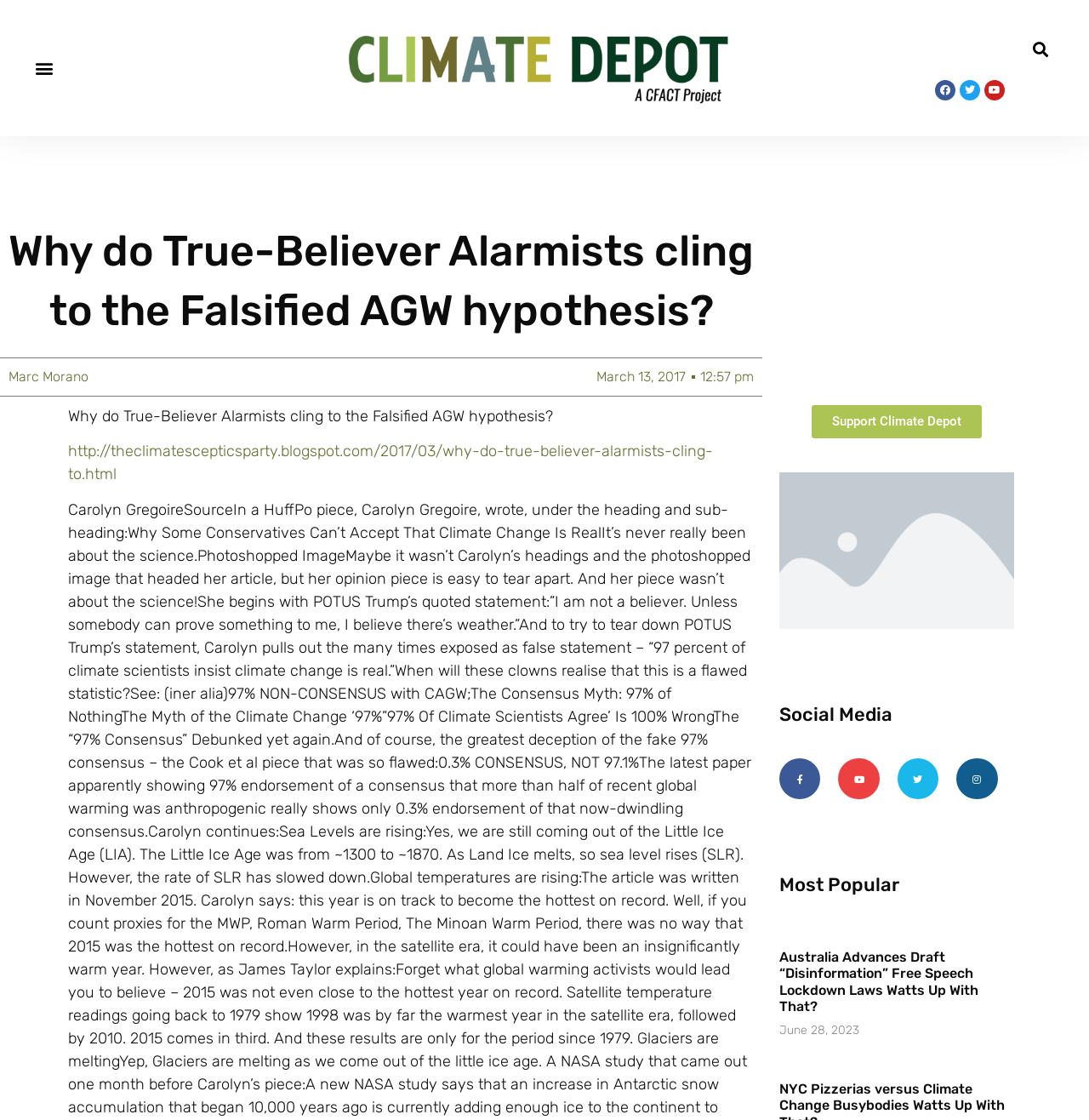Please find and report the primary heading text from the webpage.

Why do True-Believer Alarmists cling to the Falsified AGW hypothesis?